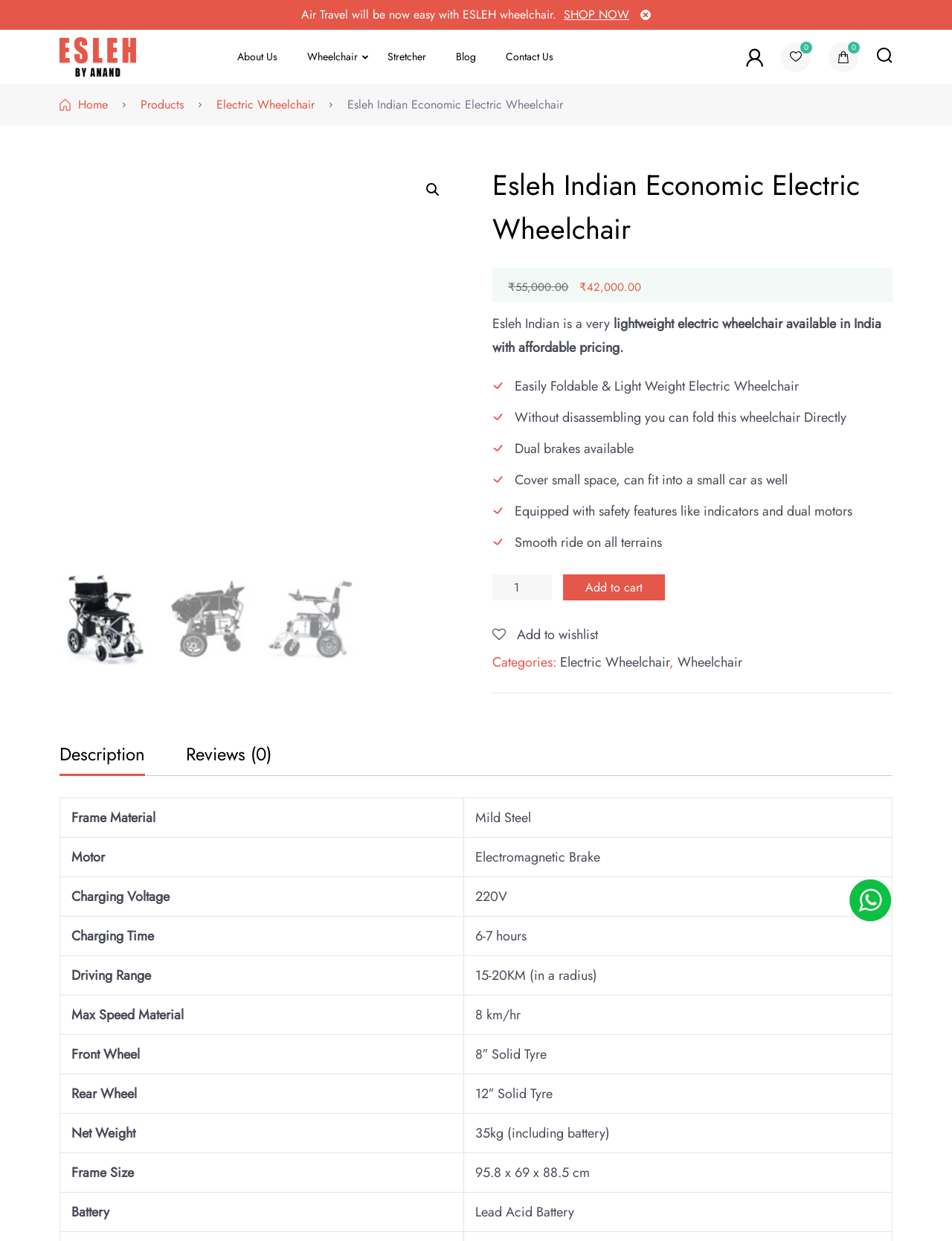Given the description of the UI element: "Esleh By Anand", predict the bounding box coordinates in the form of [left, top, right, bottom], with each value being a float between 0 and 1.

[0.062, 0.063, 0.153, 0.079]